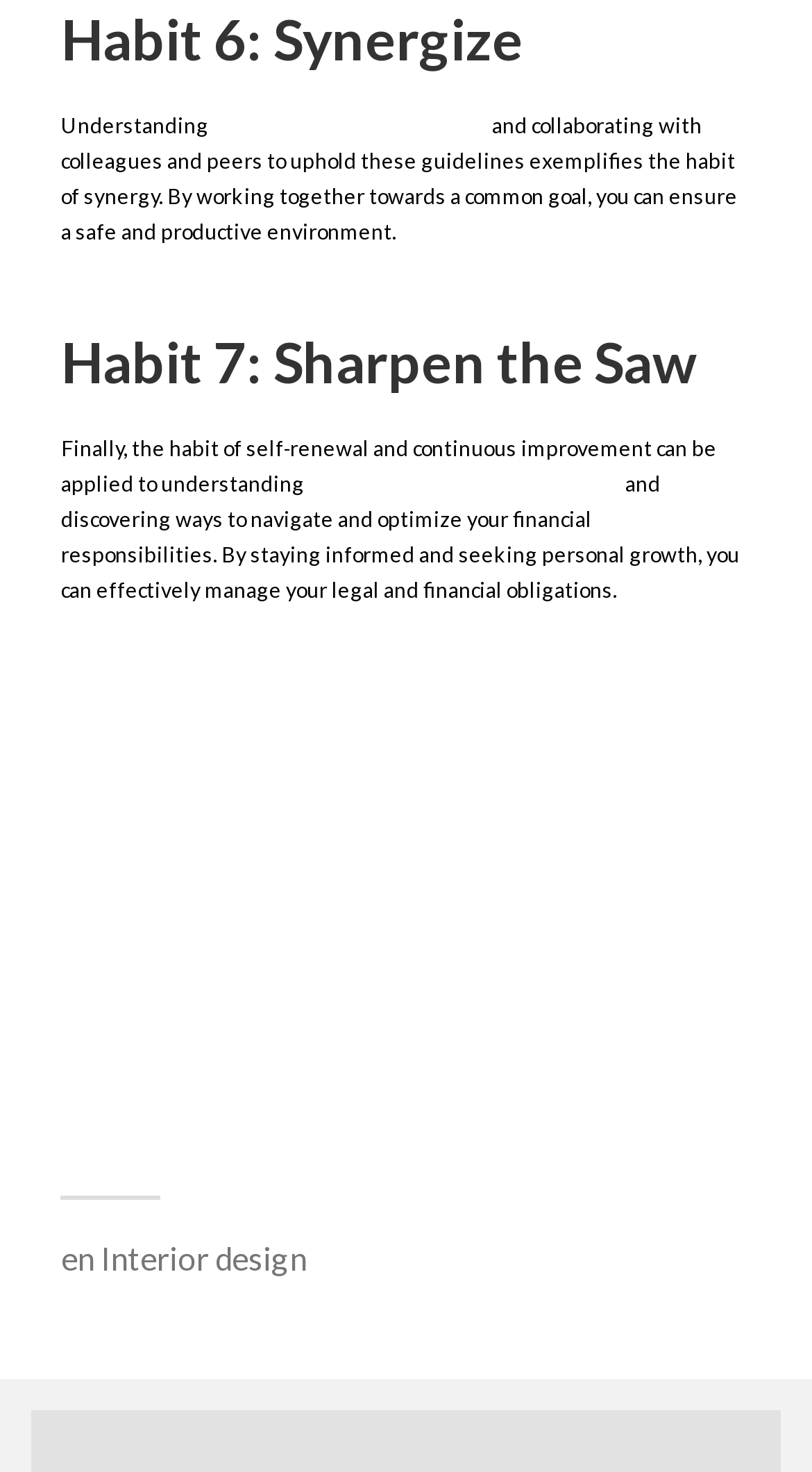Please find the bounding box for the following UI element description. Provide the coordinates in (top-left x, top-left y, bottom-right x, bottom-right y) format, with values between 0 and 1: Interior design

[0.124, 0.842, 0.378, 0.868]